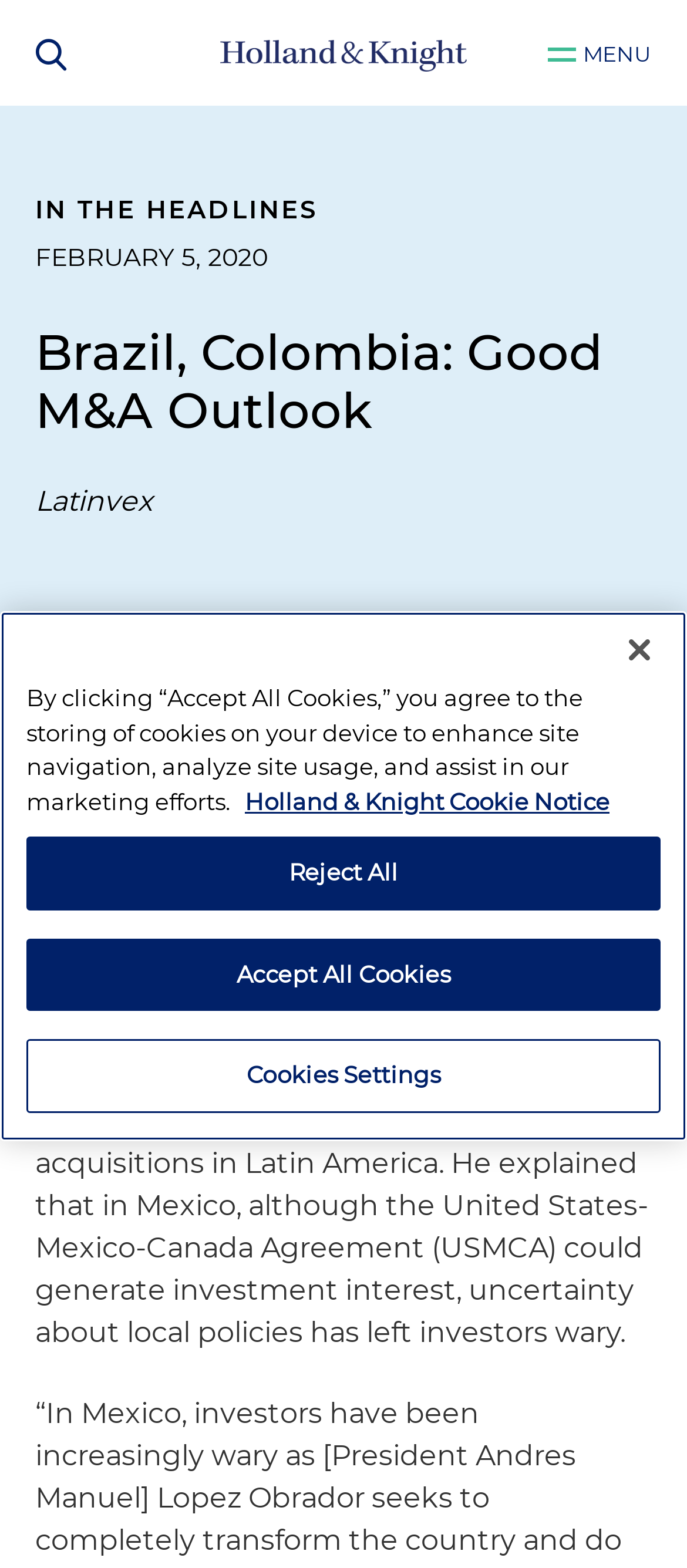Determine the bounding box coordinates of the clickable region to carry out the instruction: "Click the MENU button".

[0.797, 0.026, 0.949, 0.043]